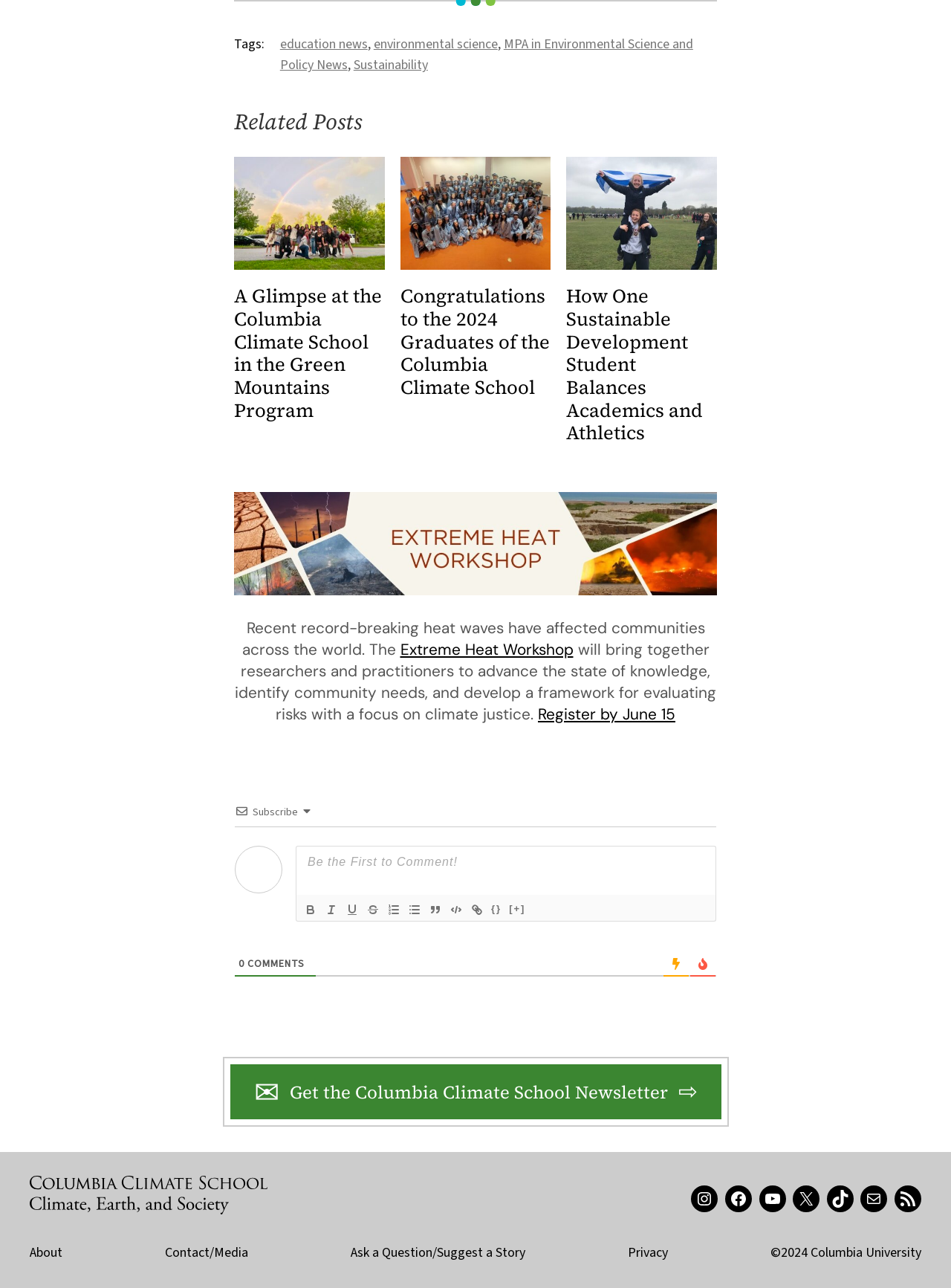Locate the bounding box coordinates of the clickable region necessary to complete the following instruction: "Register for the Extreme Heat Workshop". Provide the coordinates in the format of four float numbers between 0 and 1, i.e., [left, top, right, bottom].

[0.566, 0.546, 0.627, 0.562]